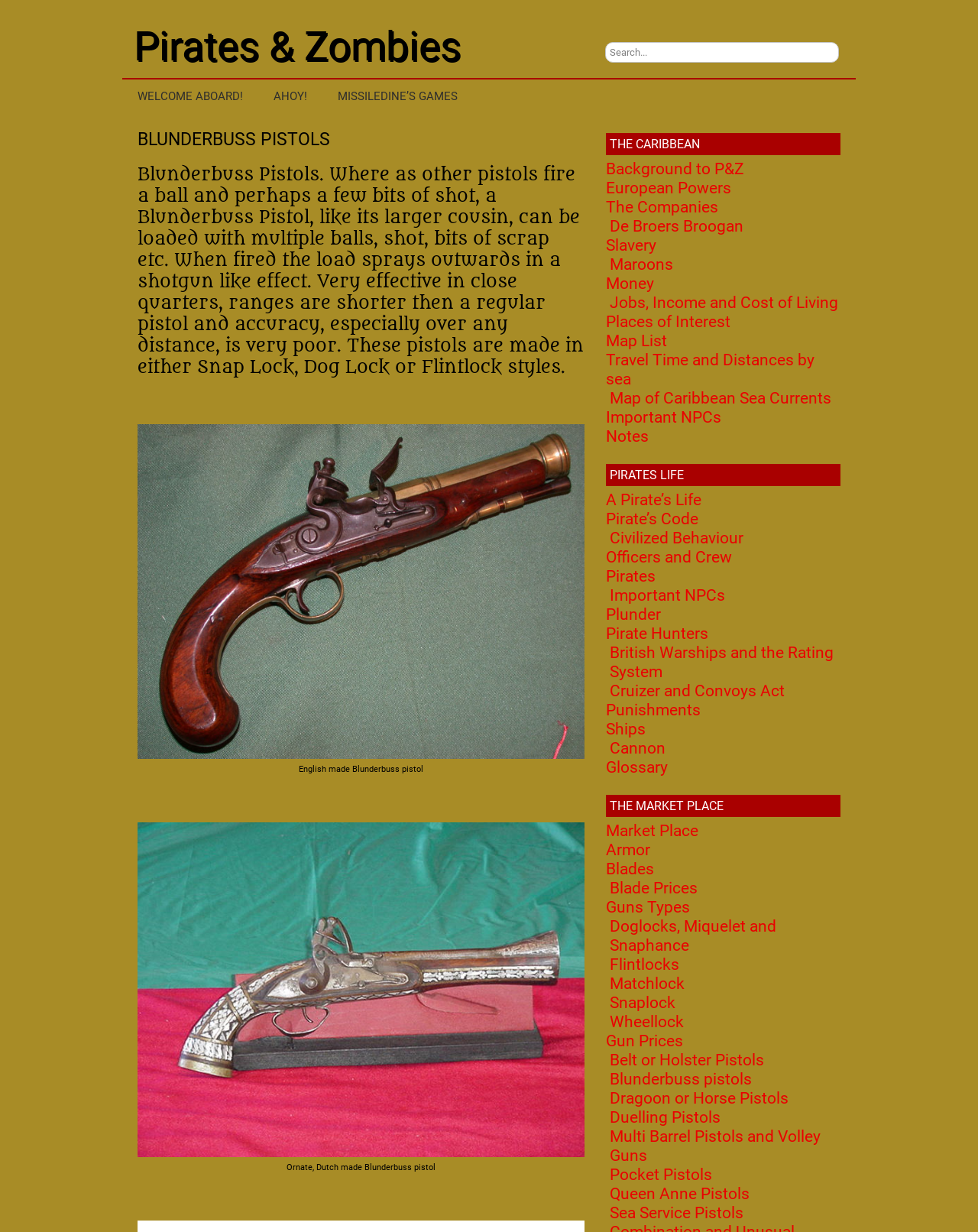What is the name of the pirate-themed section? Based on the screenshot, please respond with a single word or phrase.

Pirates Life